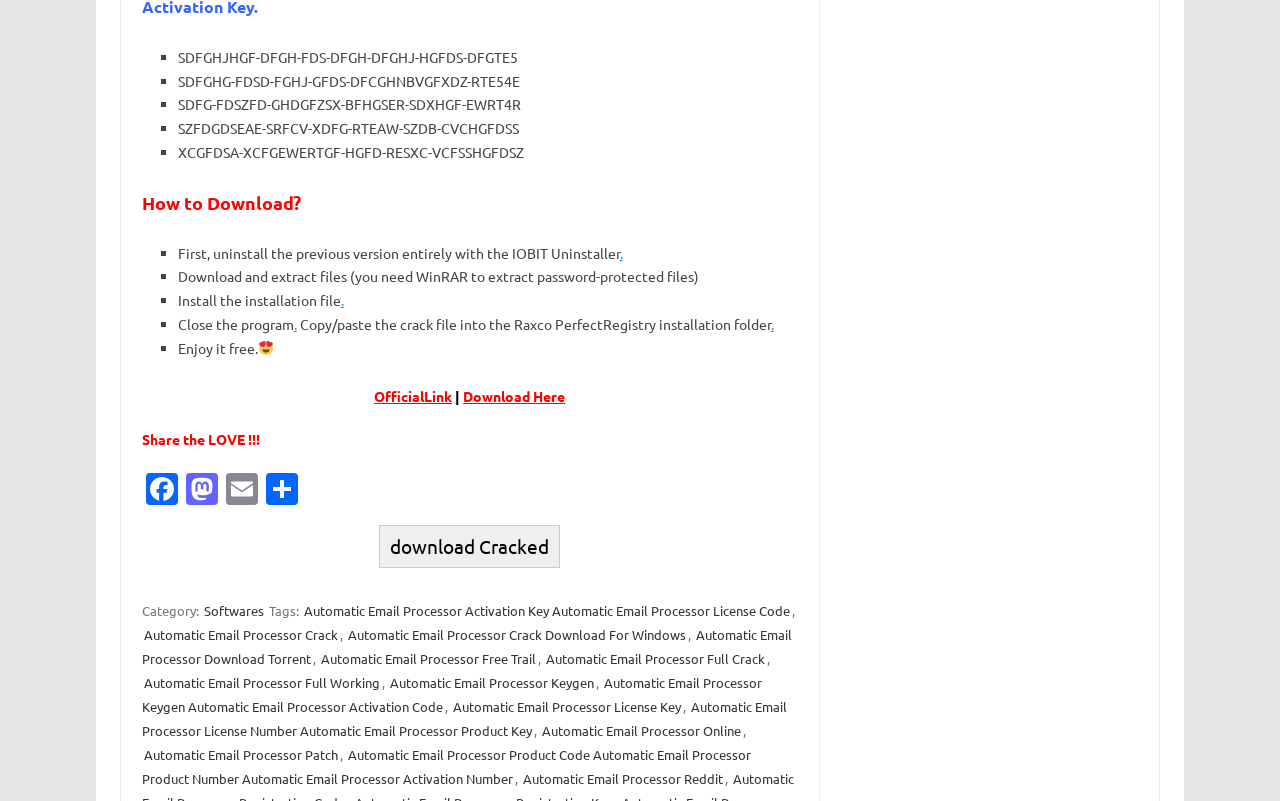Provide a short answer using a single word or phrase for the following question: 
What is the category of the software?

Softwares